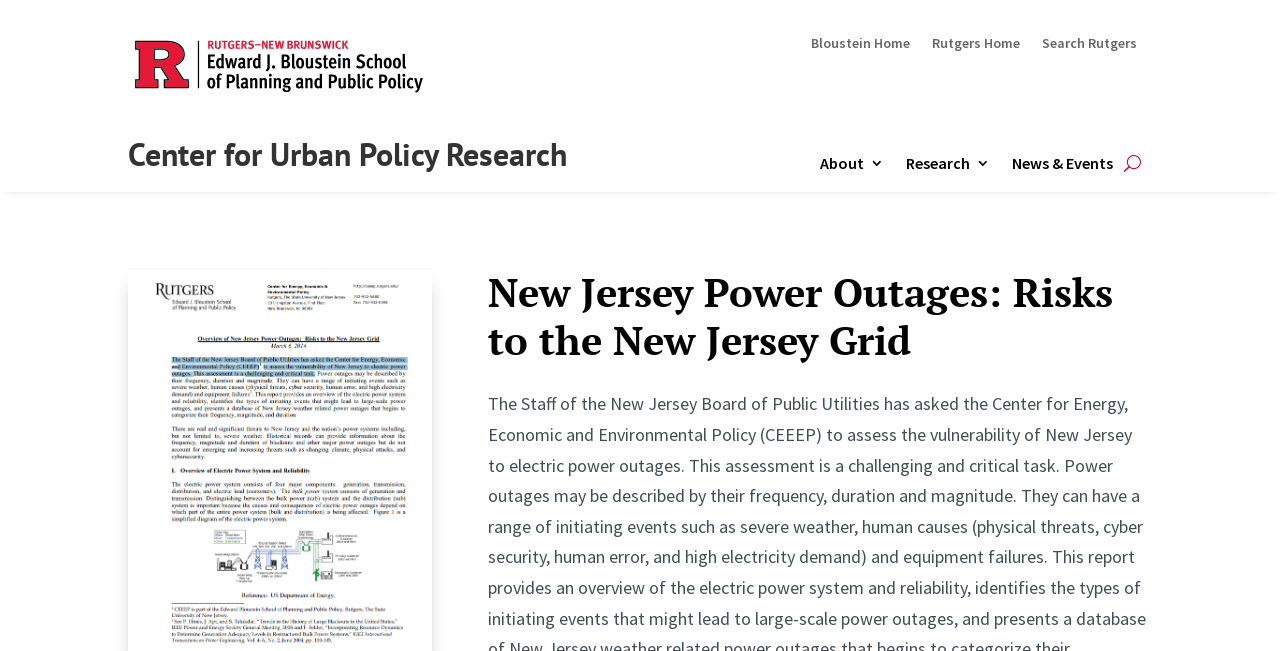Is there a search function on the page?
Refer to the image and provide a concise answer in one word or phrase.

Yes